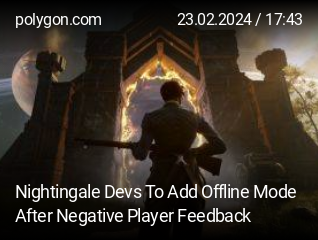What is the title of the article?
Look at the image and provide a detailed response to the question.

The title of the article is mentioned in the caption as 'Nightingale Devs To Add Offline Mode After Negative Player Feedback', which is dated February 23, 2024.